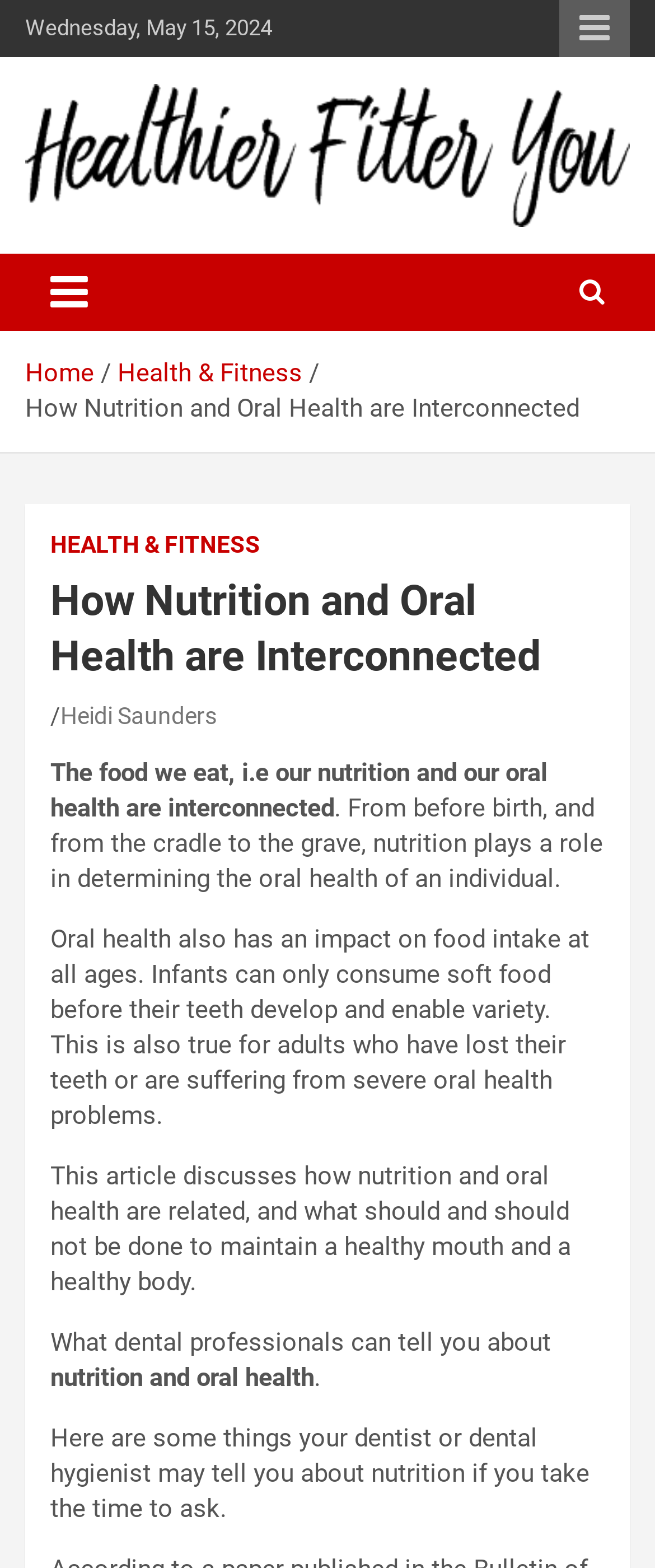Locate the bounding box coordinates of the element to click to perform the following action: 'Read the article by Heidi Saunders'. The coordinates should be given as four float values between 0 and 1, in the form of [left, top, right, bottom].

[0.092, 0.448, 0.331, 0.465]